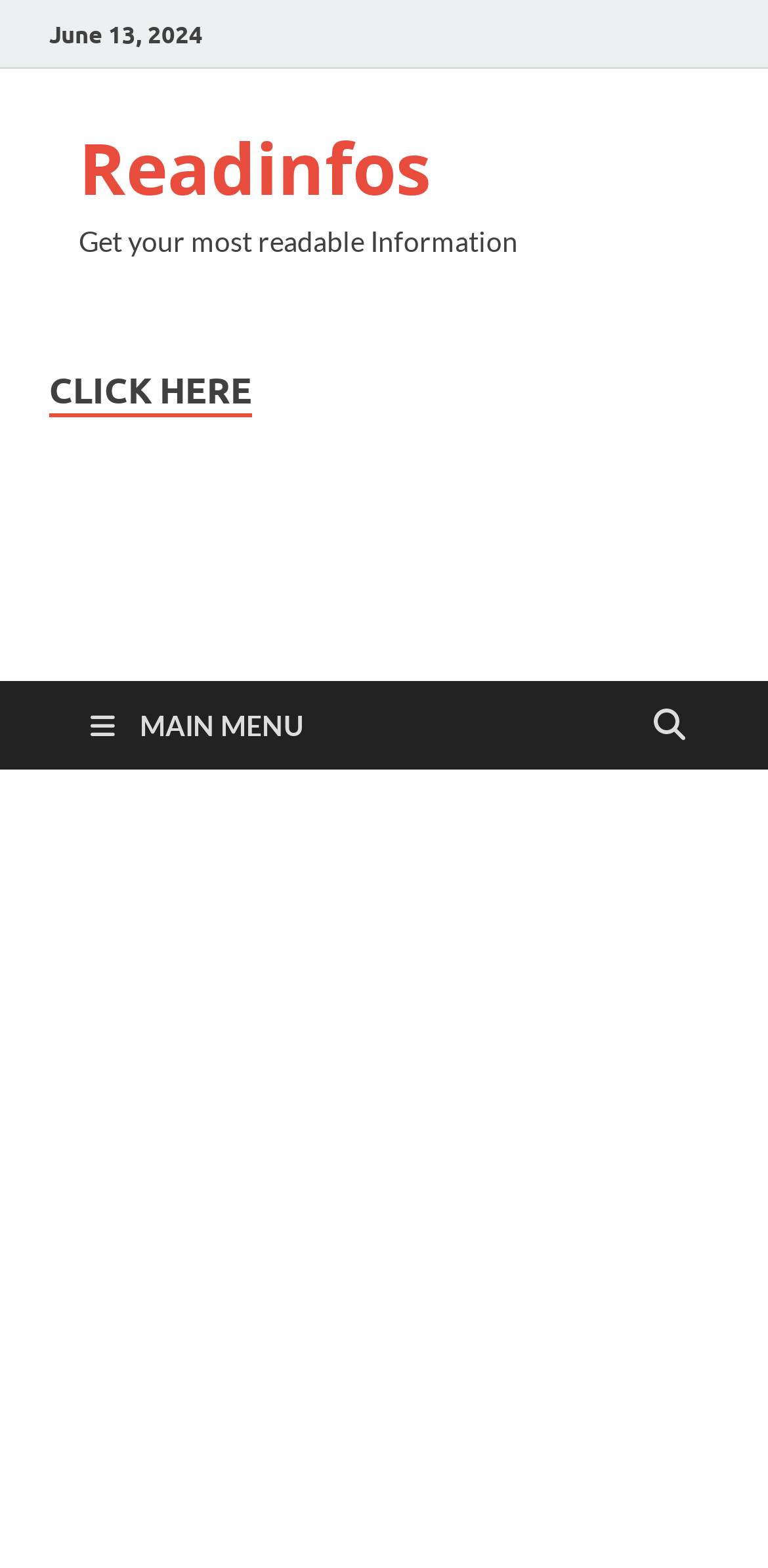What is the icon on the button?
Please ensure your answer to the question is detailed and covers all necessary aspects.

The button with bounding box coordinates [0.833, 0.435, 0.91, 0.492] contains the Unicode character '', which represents a search icon.